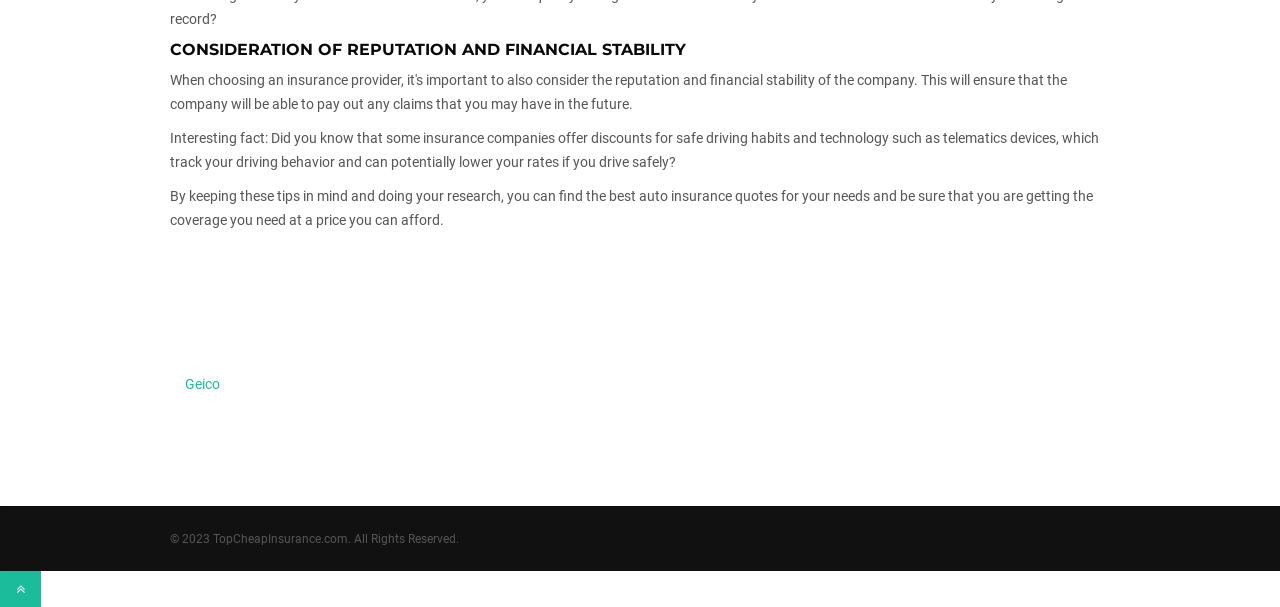What is the purpose of doing research?
Examine the image closely and answer the question with as much detail as possible.

According to the StaticText element, 'By keeping these tips in mind and doing your research, you can find the best auto insurance quotes for your needs and be sure that you are getting the coverage you need at a price you can afford.' This implies that the purpose of doing research is to find the best auto insurance quotes that meet one's needs and budget.